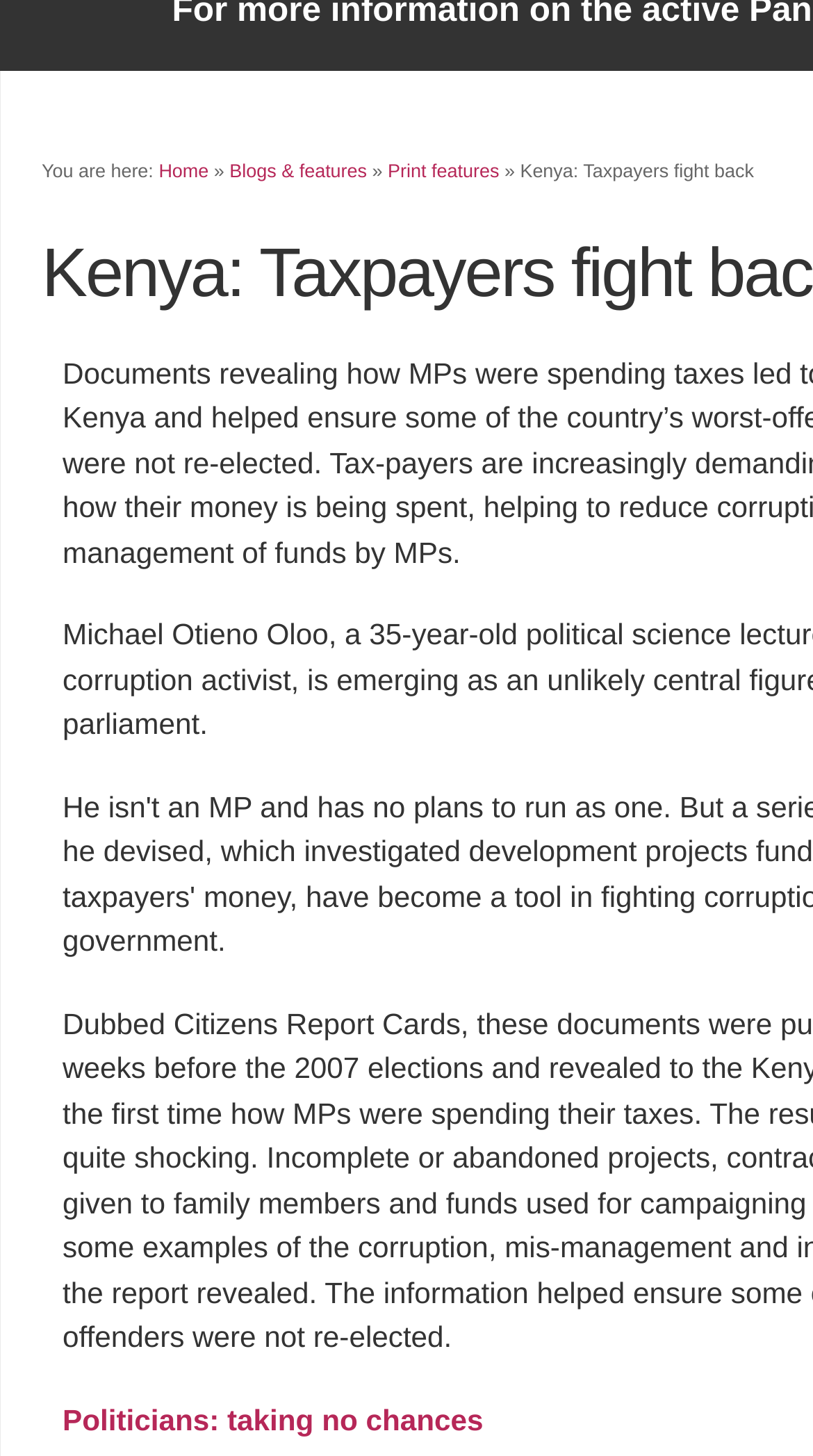Provide the bounding box coordinates for the specified HTML element described in this description: "Print features". The coordinates should be four float numbers ranging from 0 to 1, in the format [left, top, right, bottom].

[0.477, 0.11, 0.614, 0.125]